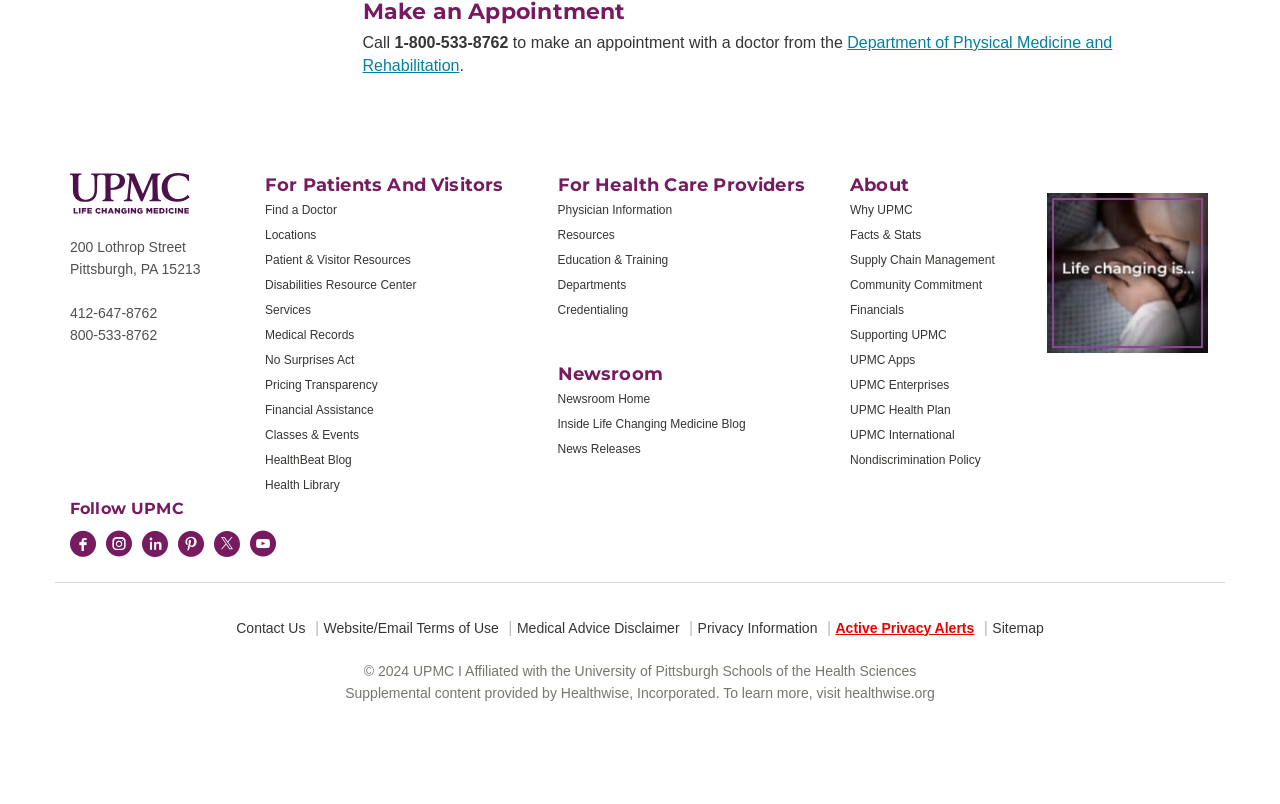Please study the image and answer the question comprehensively:
What is the address of UPMC?

The address of UPMC can be found in the middle section of the webpage, under the UPMC logo. It is 200 Lothrop Street, Pittsburgh, PA 15213.